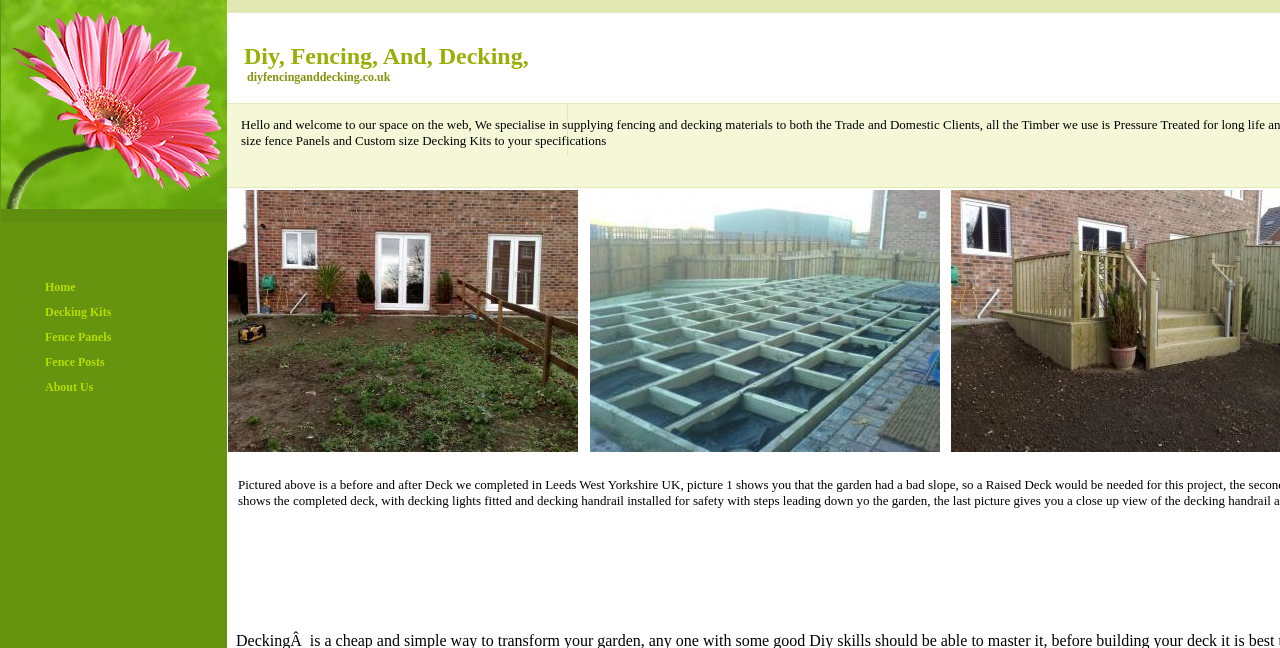How many images are there on the webpage?
Look at the screenshot and give a one-word or phrase answer.

2